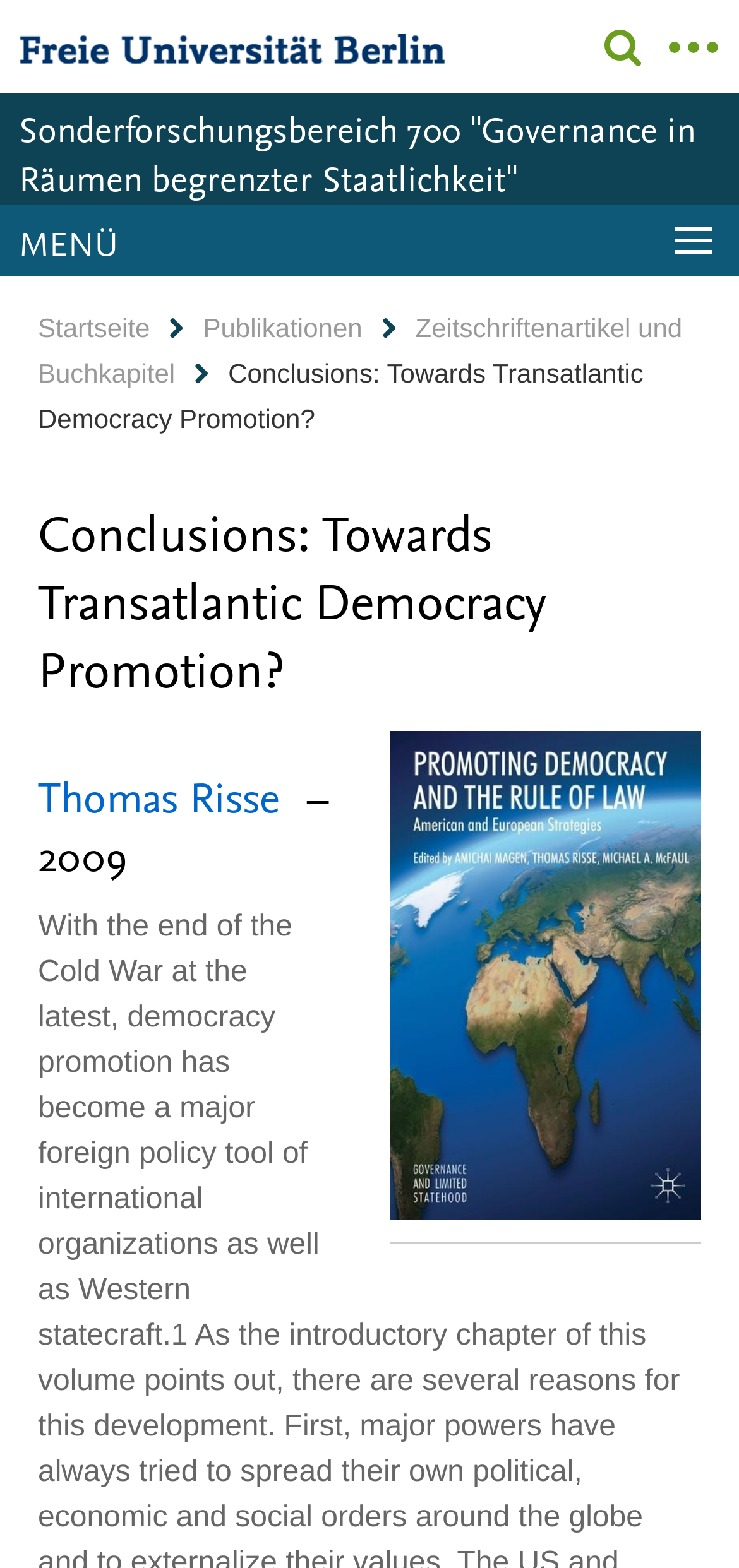Identify the bounding box coordinates of the clickable region necessary to fulfill the following instruction: "Click the logo of Freien Universität Berlin". The bounding box coordinates should be four float numbers between 0 and 1, i.e., [left, top, right, bottom].

[0.026, 0.021, 0.603, 0.05]